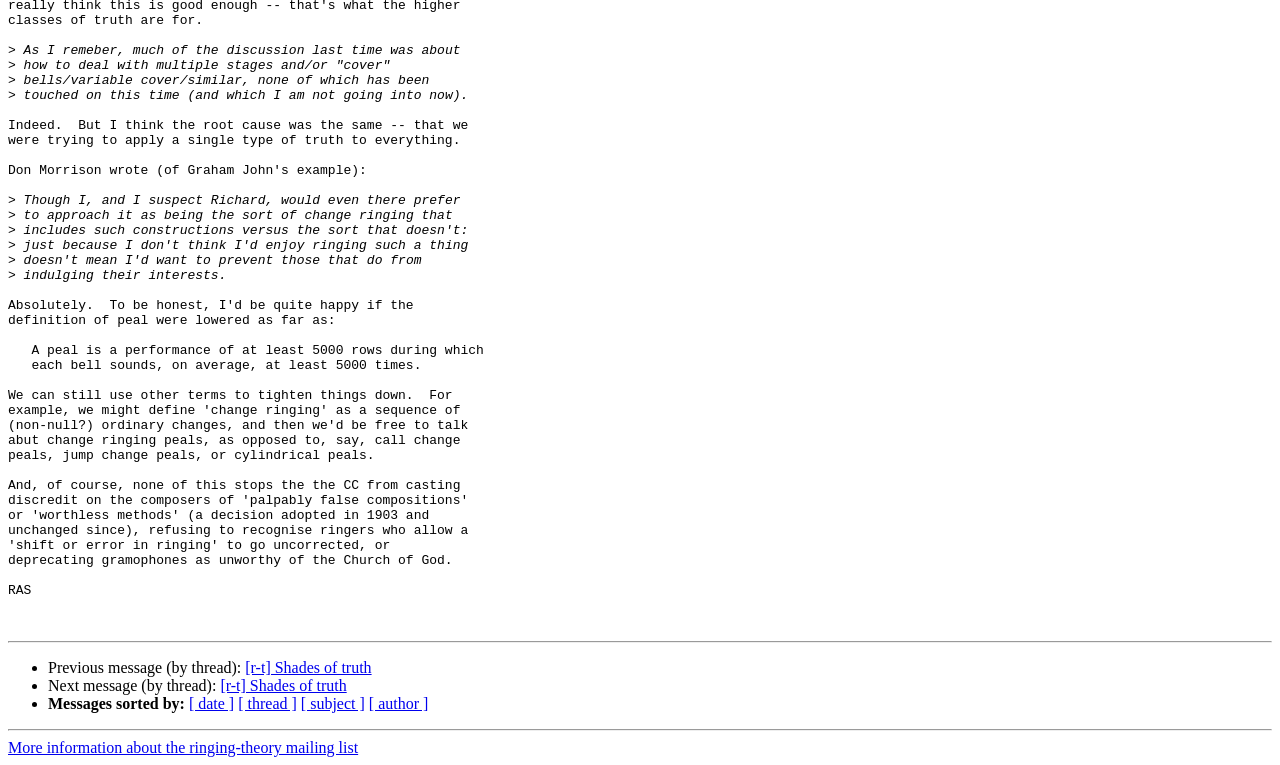What is the topic of discussion in this message?
Offer a detailed and full explanation in response to the question.

Based on the text content, it appears that the discussion is about change ringing, specifically dealing with multiple stages and/or 'cover' bells/variable cover/similar.